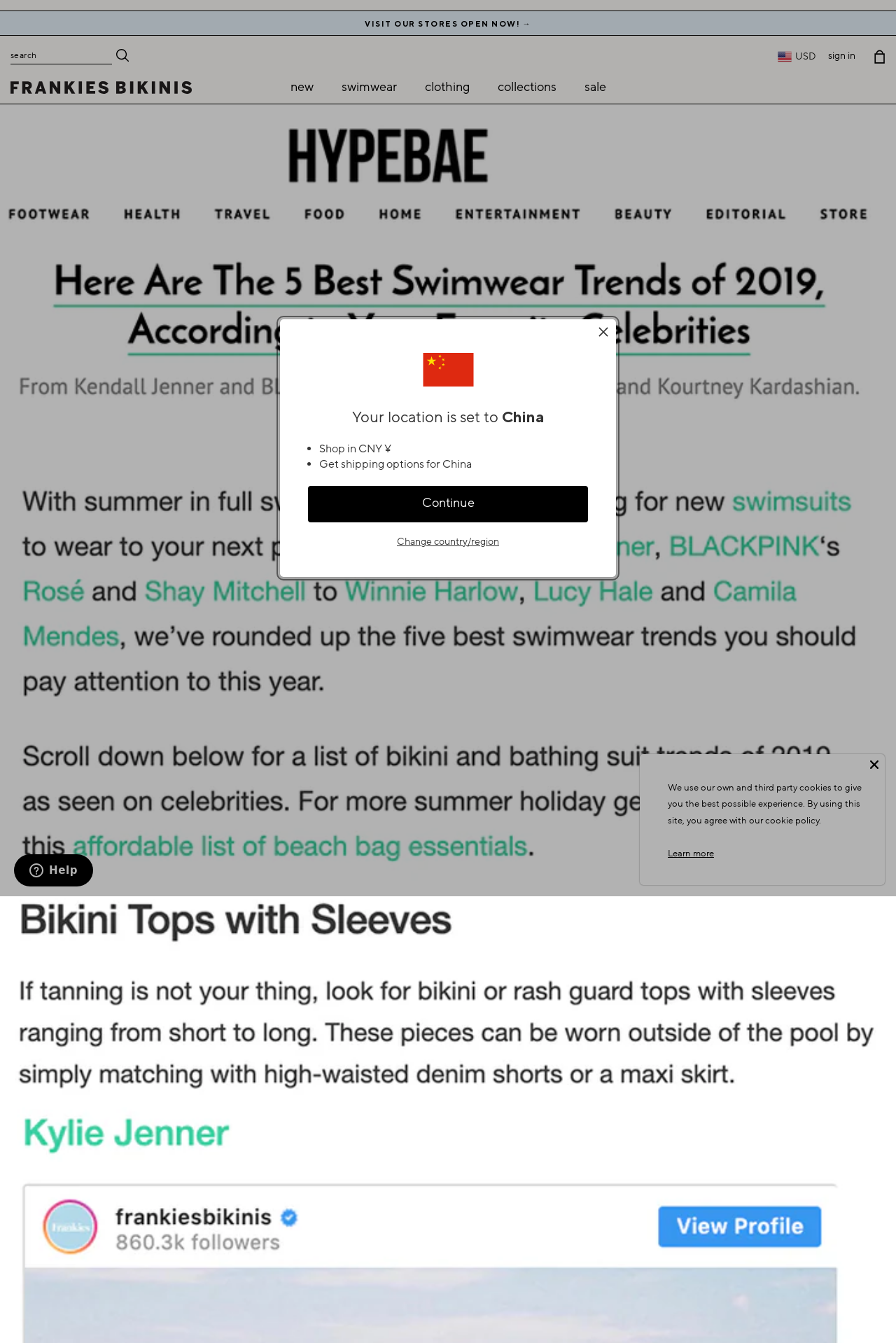Please answer the following question using a single word or phrase: 
What is the default currency for shopping?

CNY ¥